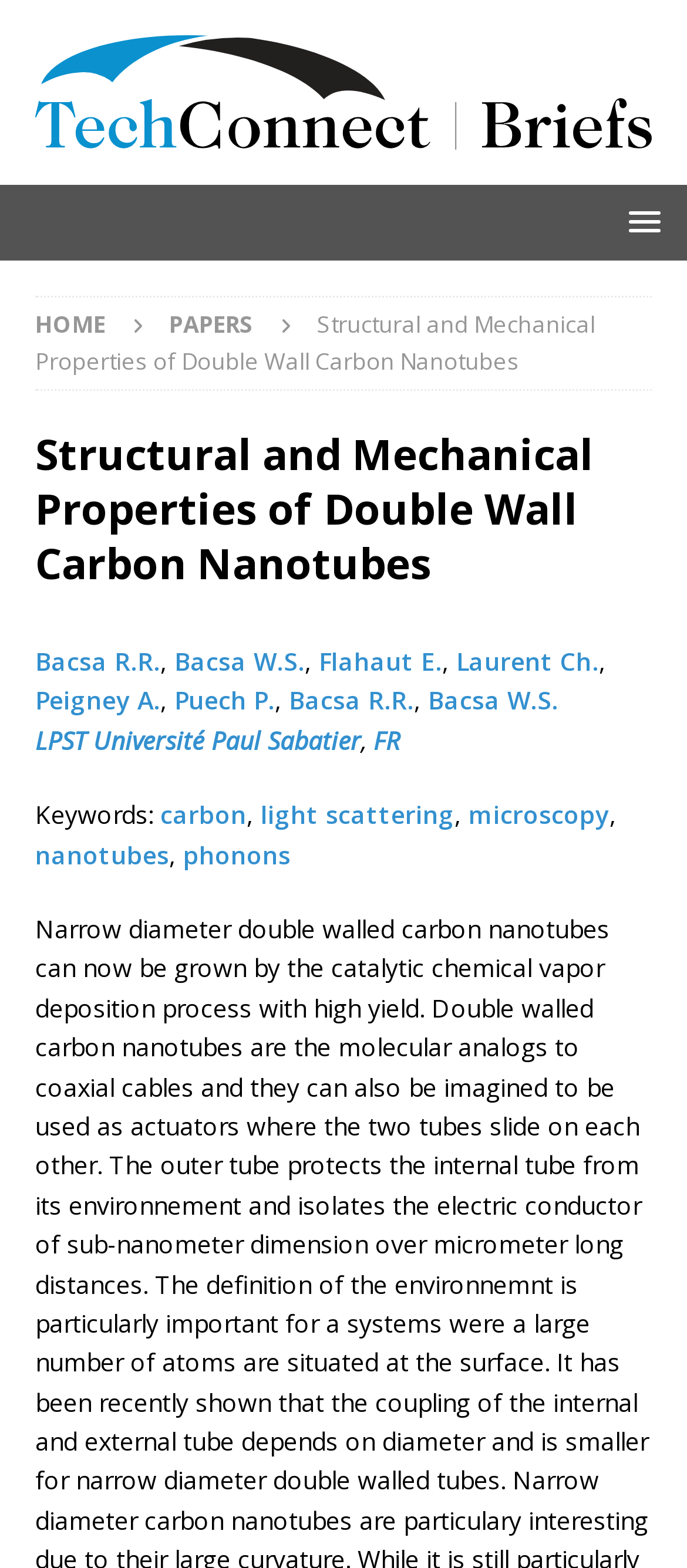Specify the bounding box coordinates of the element's area that should be clicked to execute the given instruction: "Read the article by Ed Kilgore". The coordinates should be four float numbers between 0 and 1, i.e., [left, top, right, bottom].

None